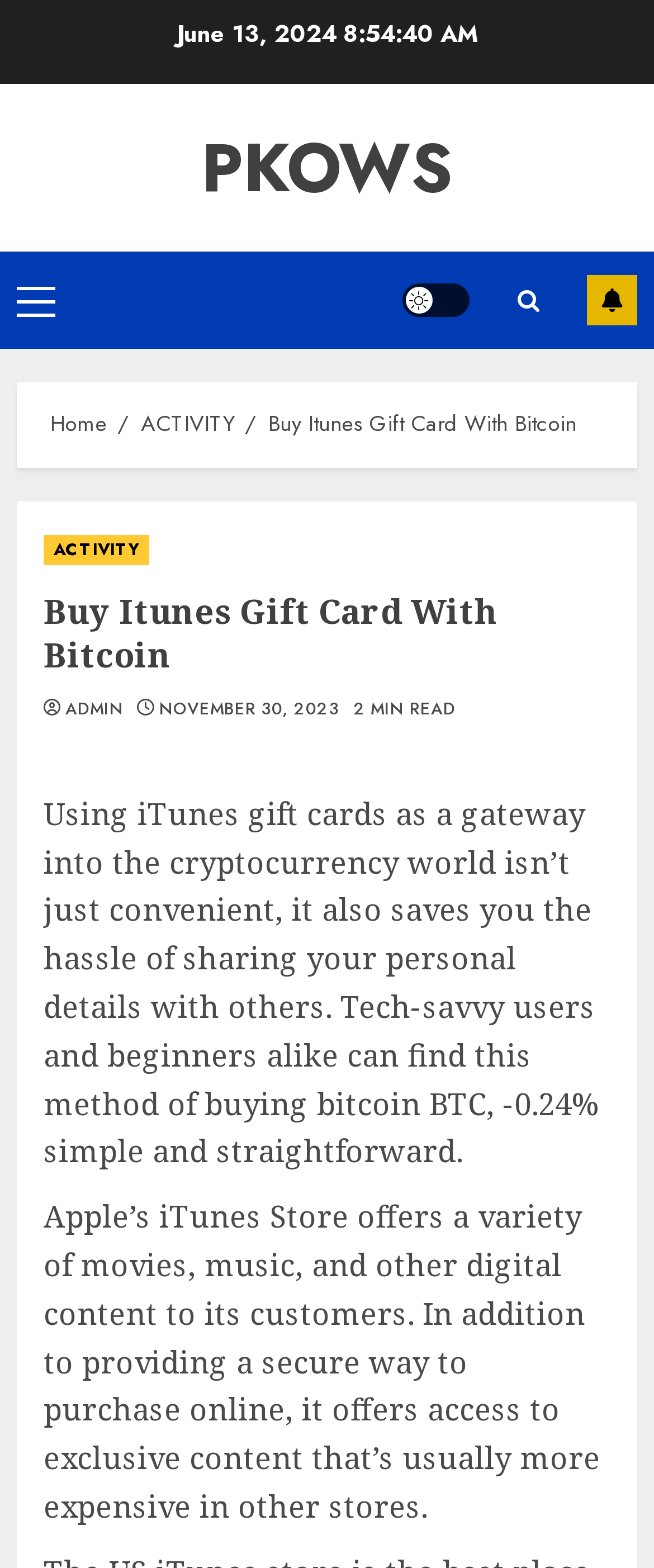Please specify the bounding box coordinates of the area that should be clicked to accomplish the following instruction: "Go to the 'Home' page". The coordinates should consist of four float numbers between 0 and 1, i.e., [left, top, right, bottom].

[0.077, 0.26, 0.164, 0.281]